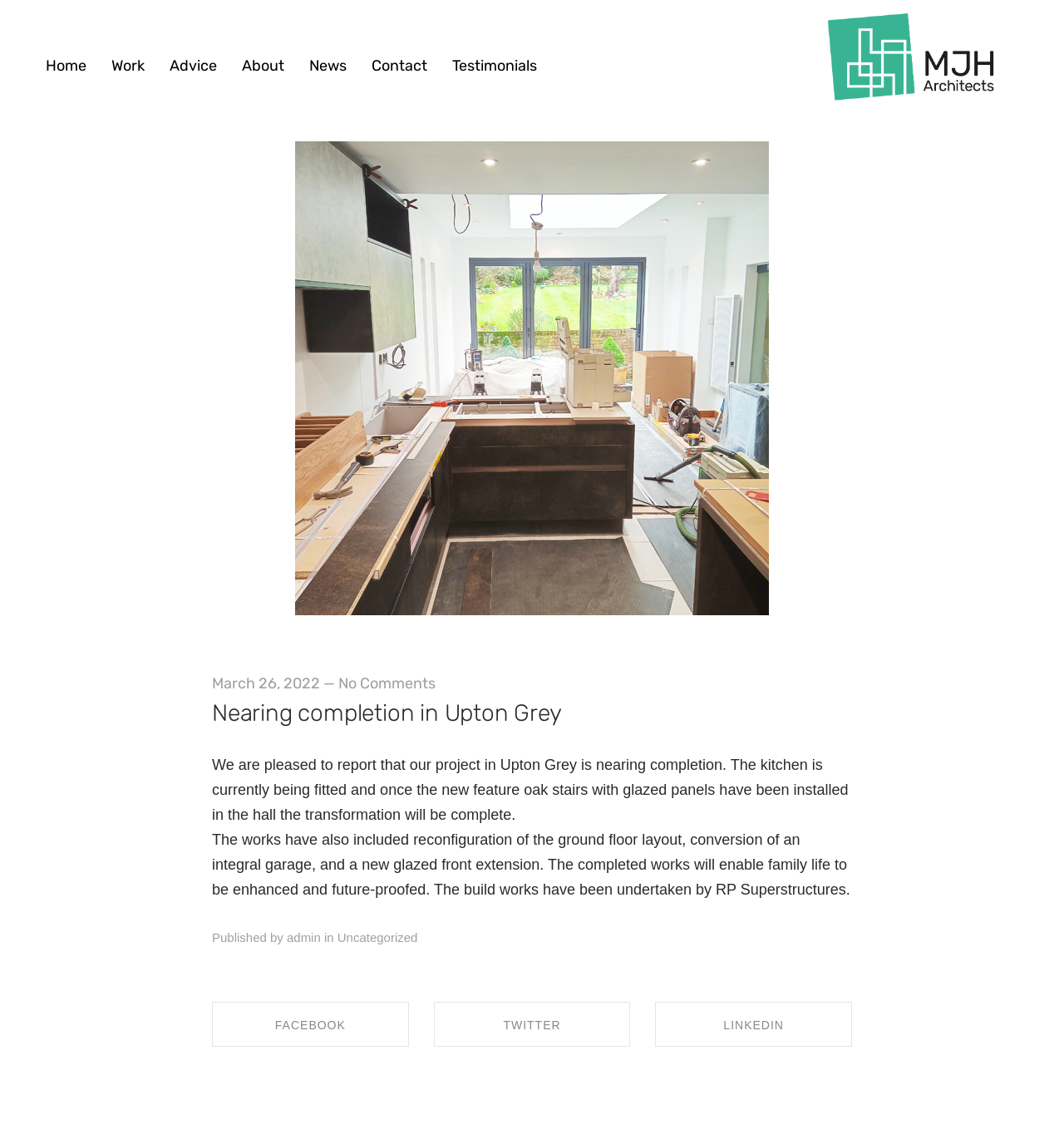Please identify the bounding box coordinates of the element's region that should be clicked to execute the following instruction: "Share on Facebook". The bounding box coordinates must be four float numbers between 0 and 1, i.e., [left, top, right, bottom].

[0.2, 0.916, 0.383, 0.955]